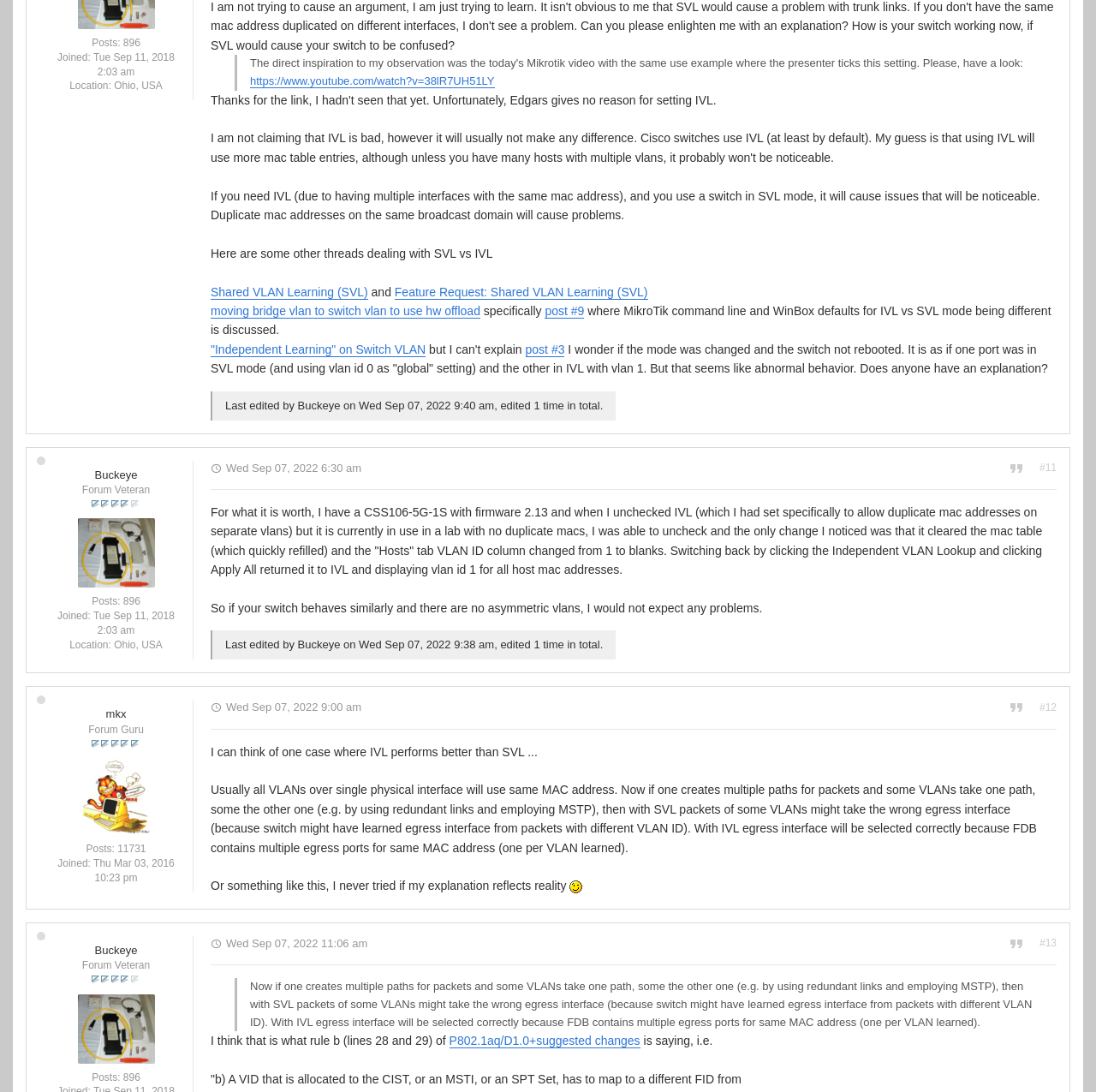Locate the bounding box coordinates of the region to be clicked to comply with the following instruction: "Click the link to go to page #11". The coordinates must be four float numbers between 0 and 1, in the form [left, top, right, bottom].

[0.948, 0.422, 0.964, 0.435]